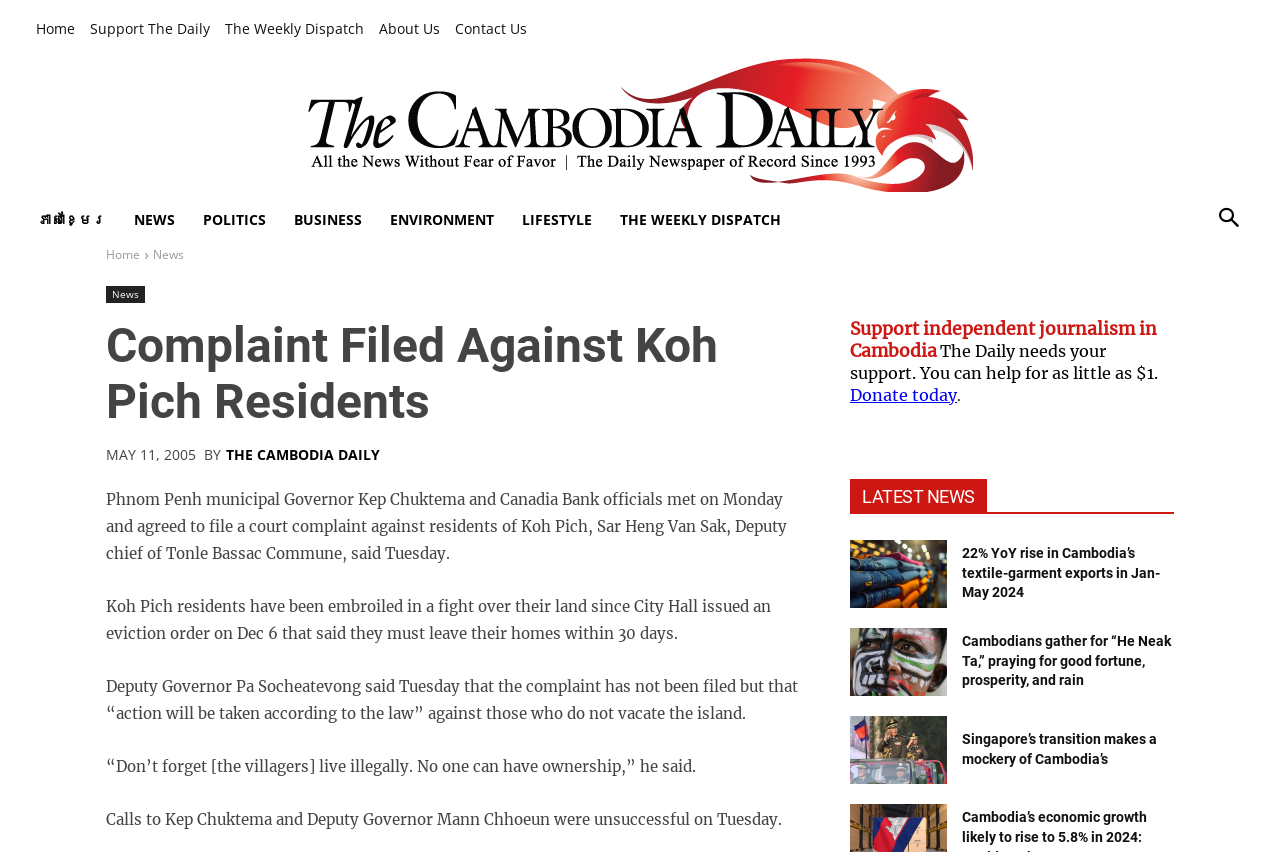Look at the image and give a detailed response to the following question: What type of news is listed in the 'LATEST NEWS' section?

I found the 'LATEST NEWS' section by looking at the bottom-left corner of the webpage, where I saw a heading with this text. Below this heading, I saw several links with titles such as '22% YoY rise in Cambodia’s textile-garment exports in Jan-May 2024' and 'Cambodians gather for “He Neak Ta,” praying for good fortune, prosperity, and rain'. This suggests that the 'LATEST NEWS' section lists various news articles.